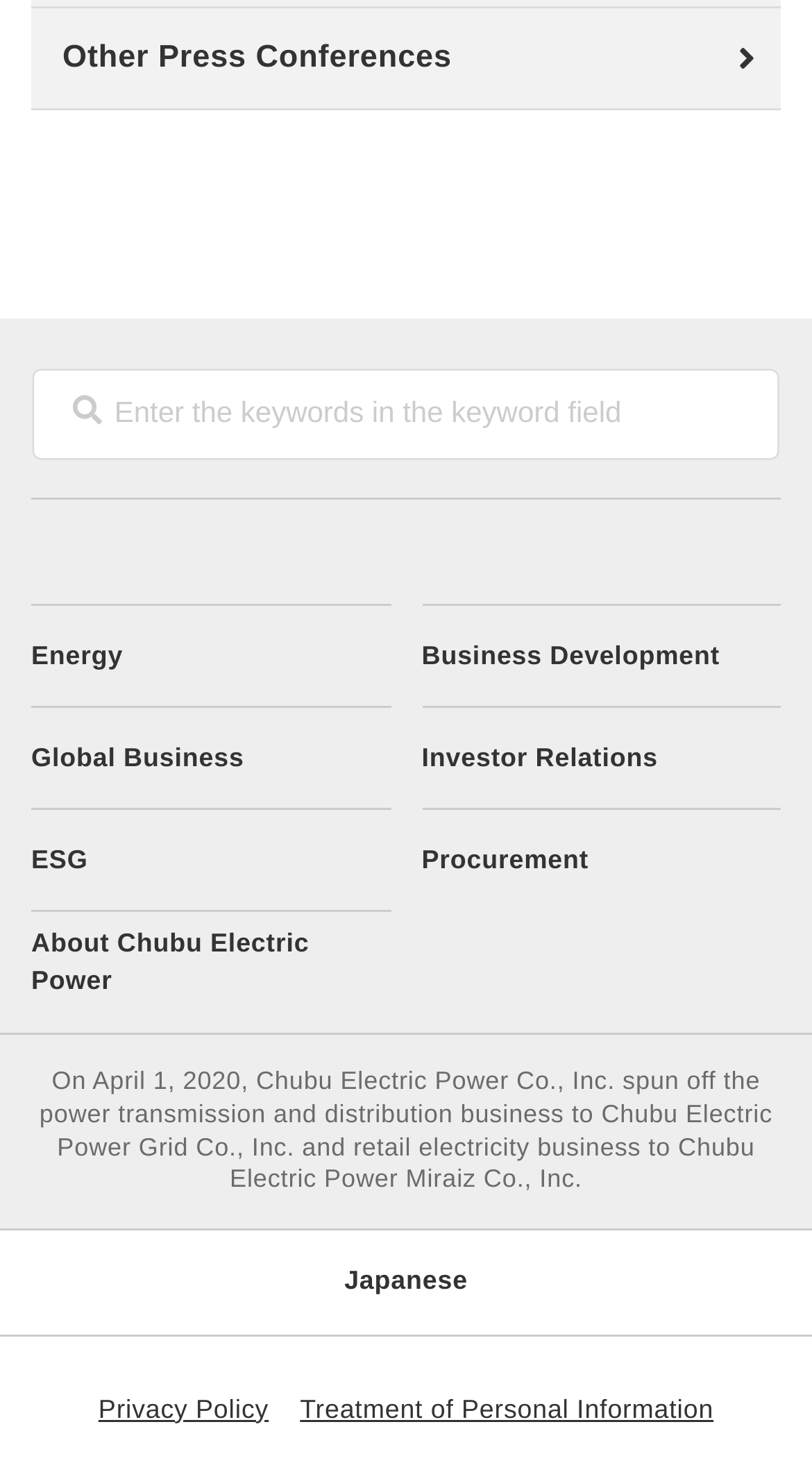Pinpoint the bounding box coordinates of the clickable area necessary to execute the following instruction: "Search for a job". The coordinates should be given as four float numbers between 0 and 1, namely [left, top, right, bottom].

None